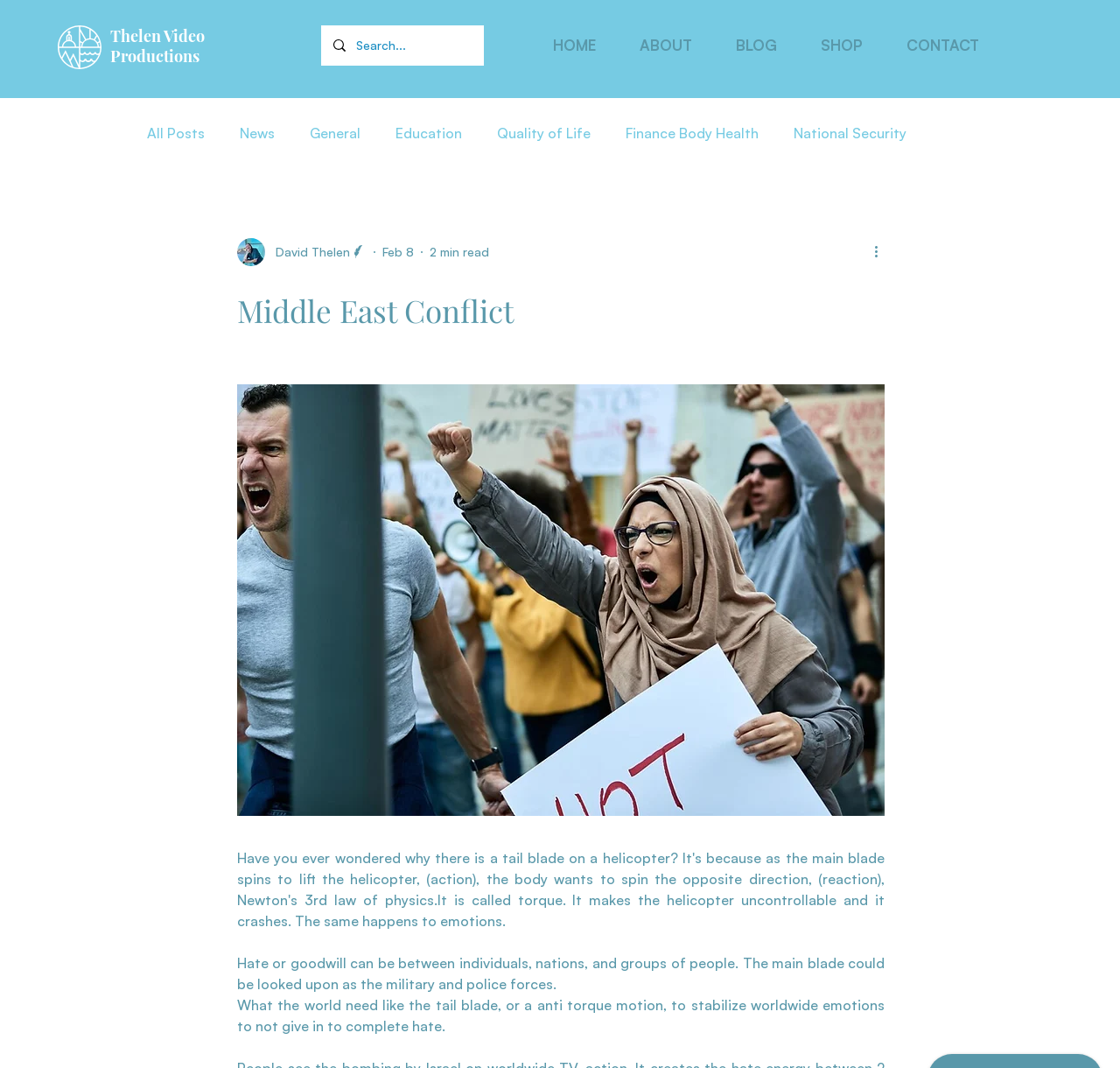Describe all visible elements and their arrangement on the webpage.

The webpage appears to be a blog post about the Middle East Conflict, with a focus on the concept of torque and its relation to emotions. At the top left of the page, there is a link to the "Homepage" accompanied by a small image. Next to it is a link to "Thelen Video Productions". 

On the top right, there is a search bar with a magnifying glass icon, allowing users to search for specific content. Below it, there is a navigation menu with links to "HOME", "ABOUT", "BLOG", "SHOP", and "CONTACT". 

The main content of the page is divided into two sections. On the left, there is a navigation menu with links to different categories of blog posts, including "All Posts", "News", "General", "Education", "Quality of Life", "Finance Body Health", and "National Security". 

On the right, there is a blog post with a heading "Middle East Conflict". The post includes a writer's picture and a brief description of the writer, David Thelen. The post itself discusses the concept of torque and how it relates to emotions, using the analogy of a helicopter's tail blade. The text is divided into several paragraphs, with a "More actions" button at the bottom. There is also a link to a related topic, "physics.It", and a button with an unknown function.